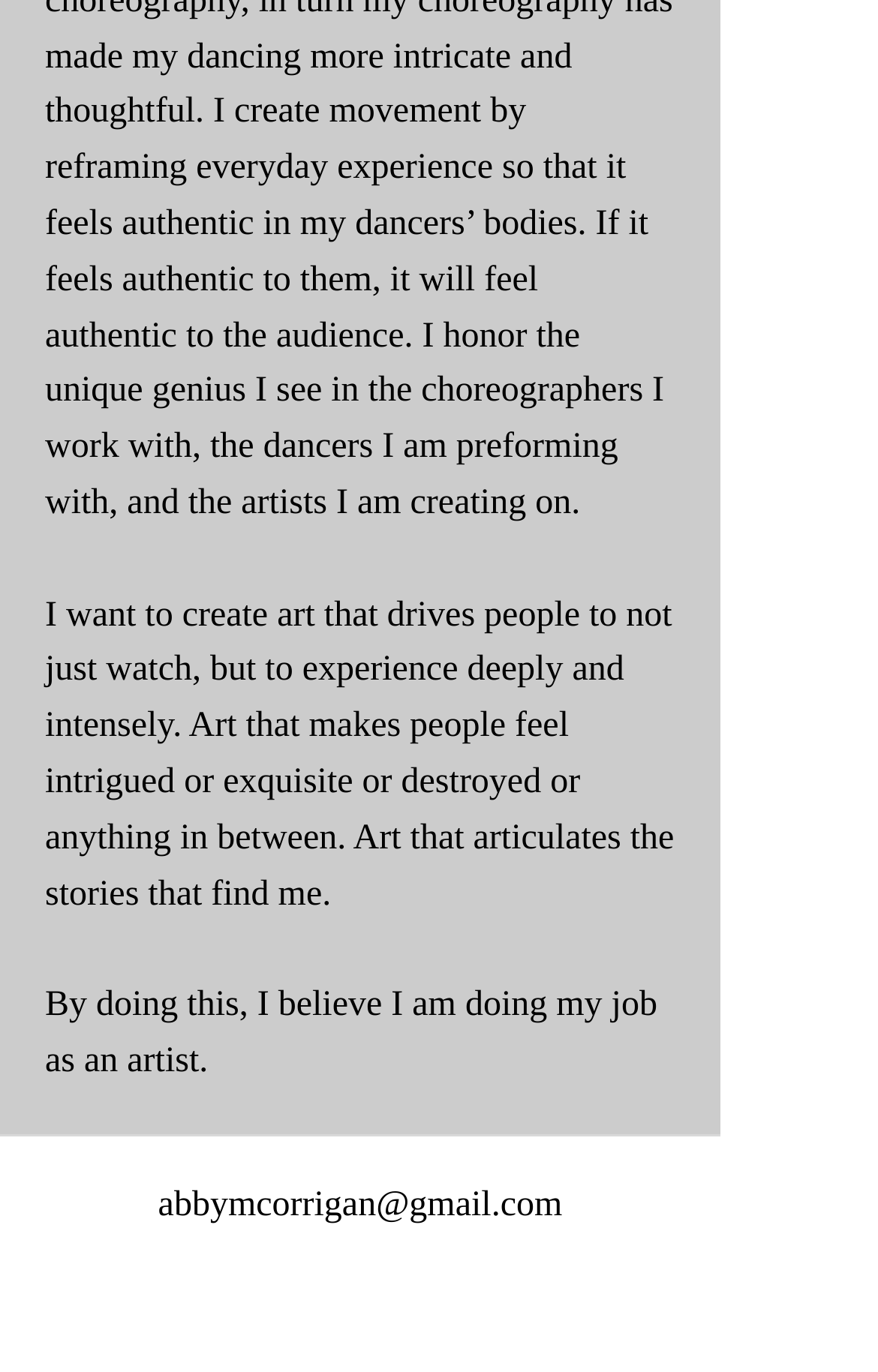Bounding box coordinates should be provided in the format (top-left x, top-left y, bottom-right x, bottom-right y) with all values between 0 and 1. Identify the bounding box for this UI element: aria-label="Facebook"

[0.238, 0.933, 0.328, 0.99]